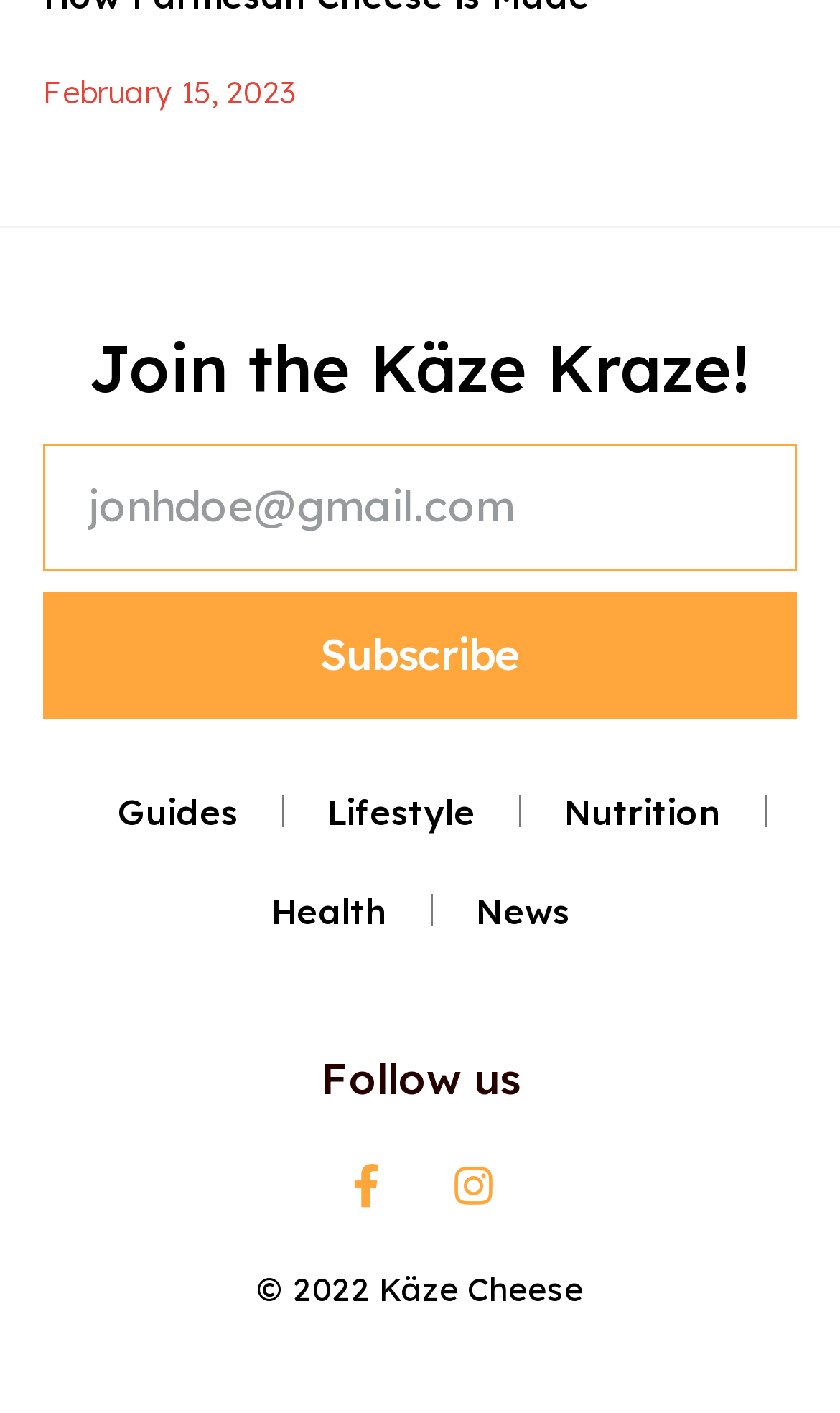Specify the bounding box coordinates of the area that needs to be clicked to achieve the following instruction: "Explore nutrition articles".

[0.619, 0.539, 0.909, 0.609]